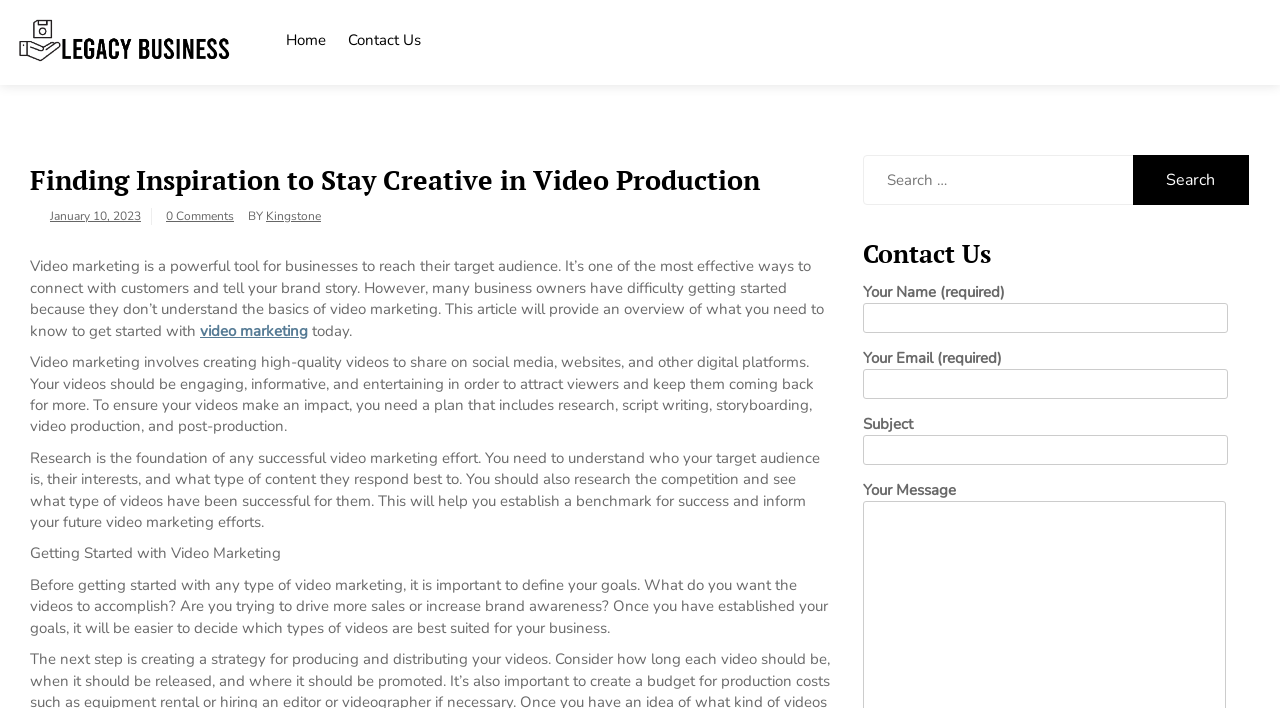Using the webpage screenshot, find the UI element described by January 10, 2023. Provide the bounding box coordinates in the format (top-left x, top-left y, bottom-right x, bottom-right y), ensuring all values are floating point numbers between 0 and 1.

[0.039, 0.294, 0.11, 0.316]